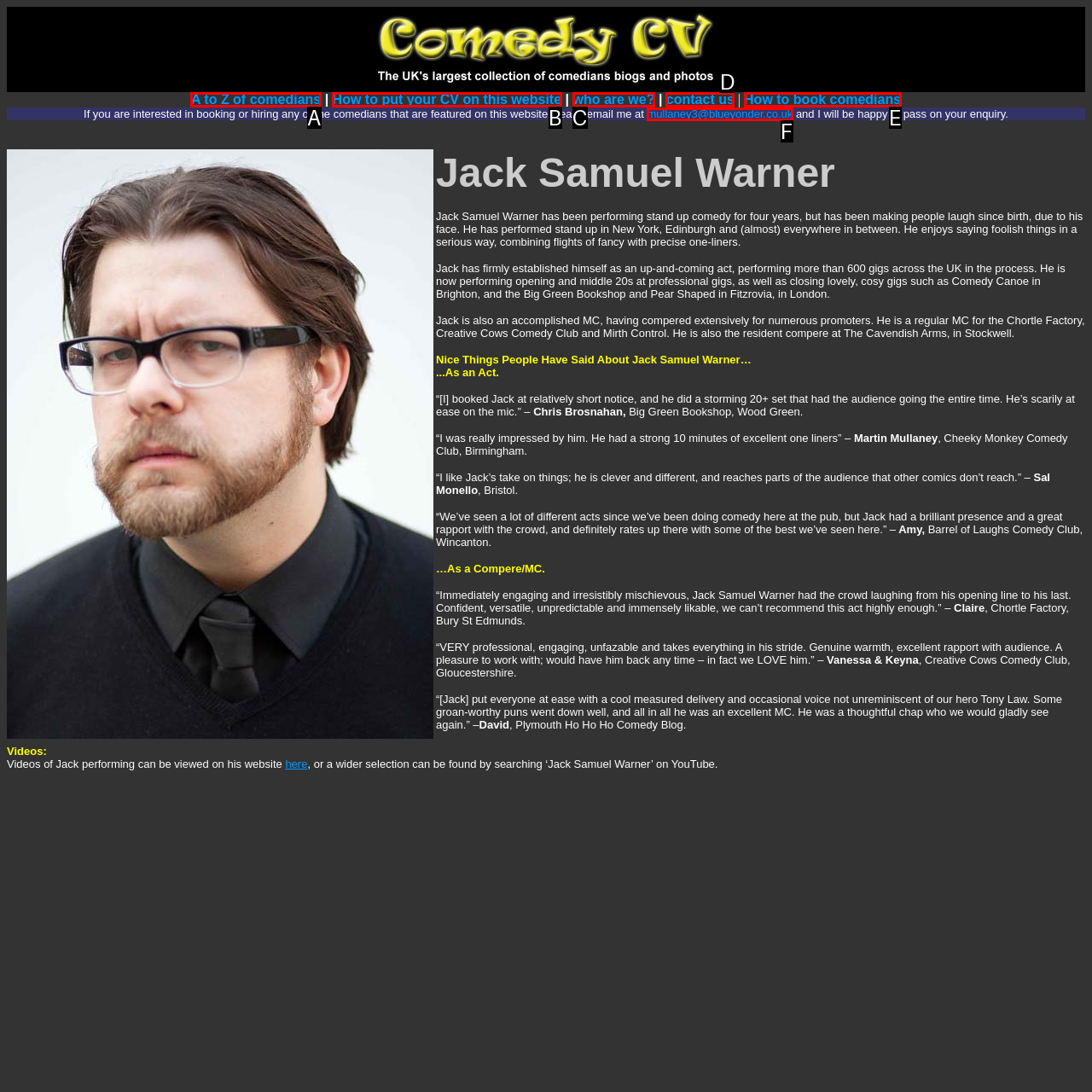Given the description: mullaney3@blueyonder.co.uk, determine the corresponding lettered UI element.
Answer with the letter of the selected option.

F